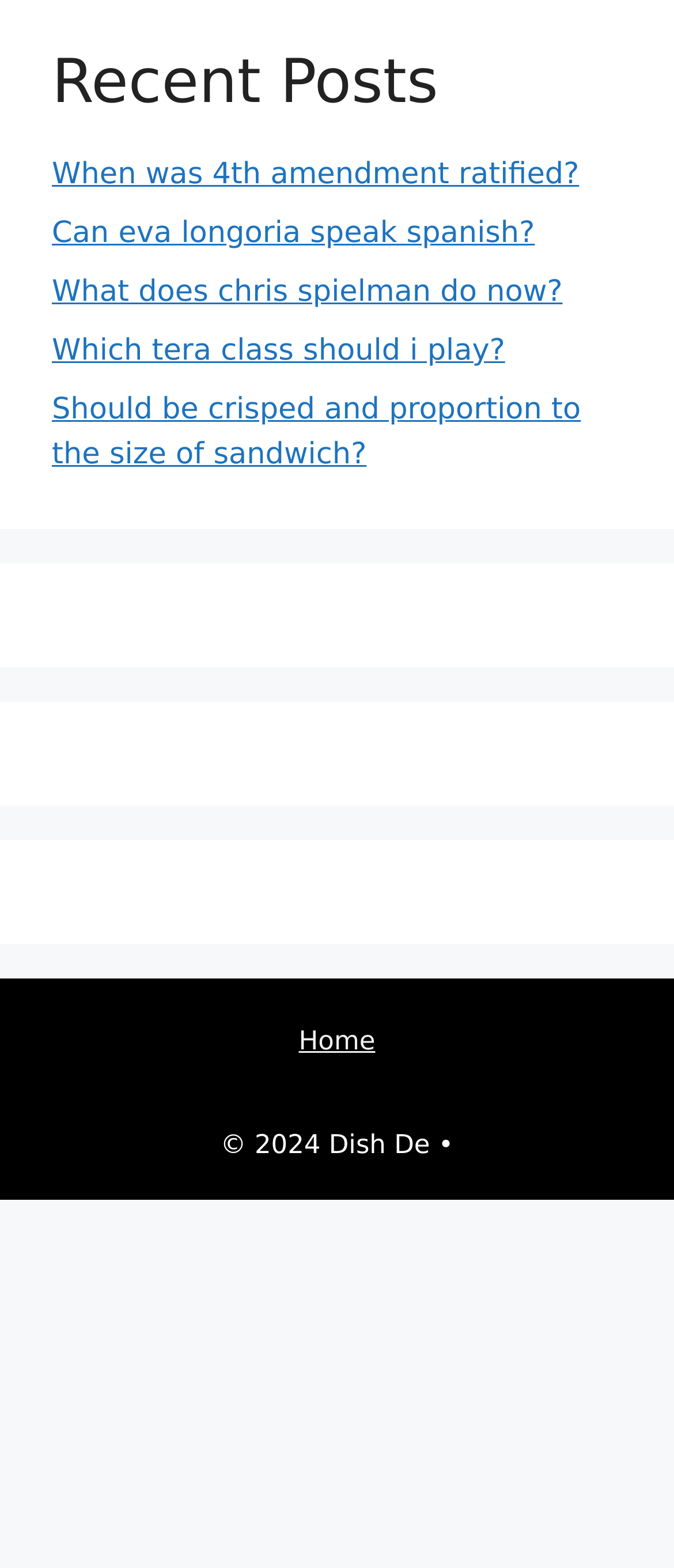Give a succinct answer to this question in a single word or phrase: 
What is the purpose of the links listed?

Answering questions